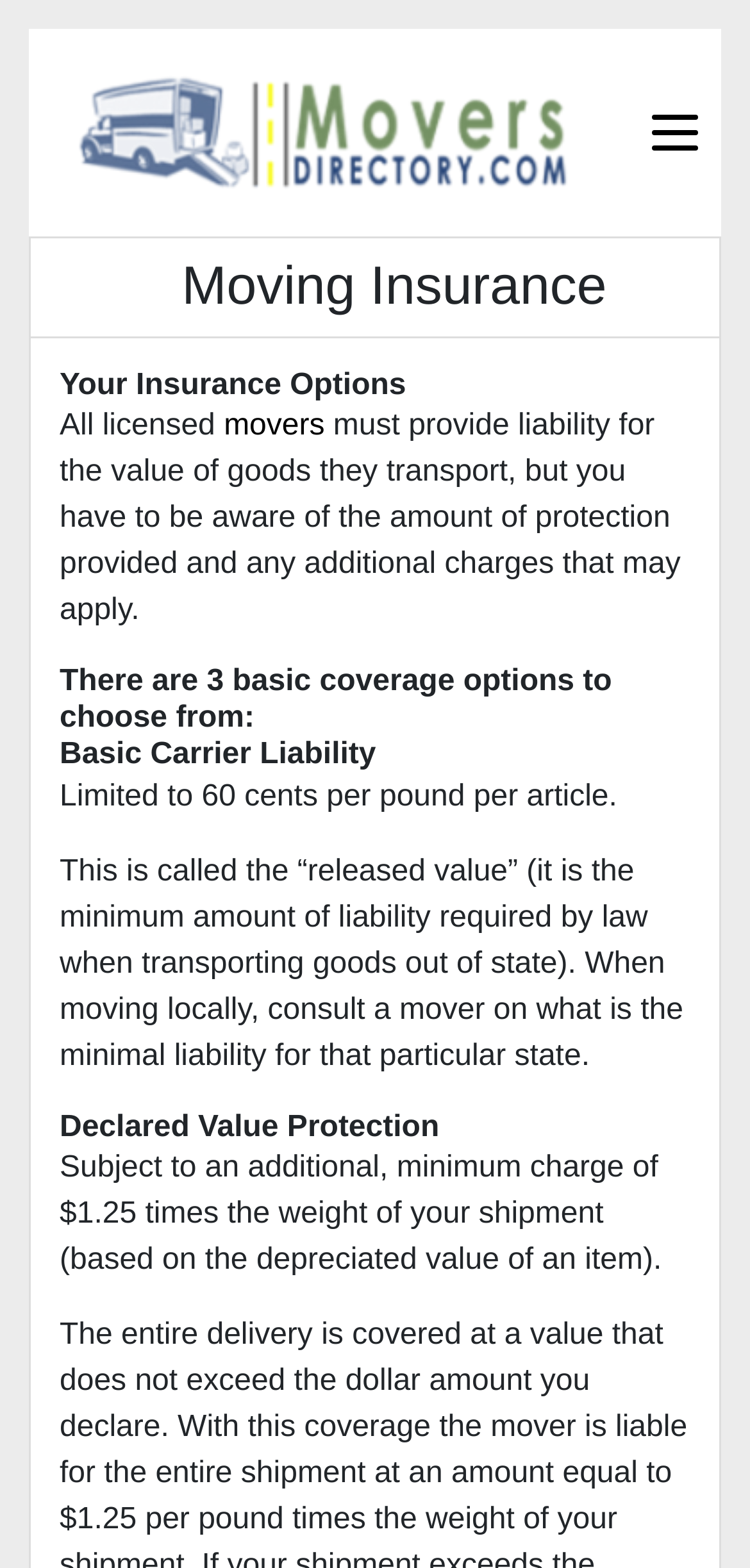What is the minimum charge for Full Replacement Value coverage?
Provide an in-depth and detailed explanation in response to the question.

According to the webpage, the minimum charge for Full Replacement Value coverage is either $3.50 or $4.00 times the weight of your shipment, as mentioned in the paragraph describing this type of coverage.